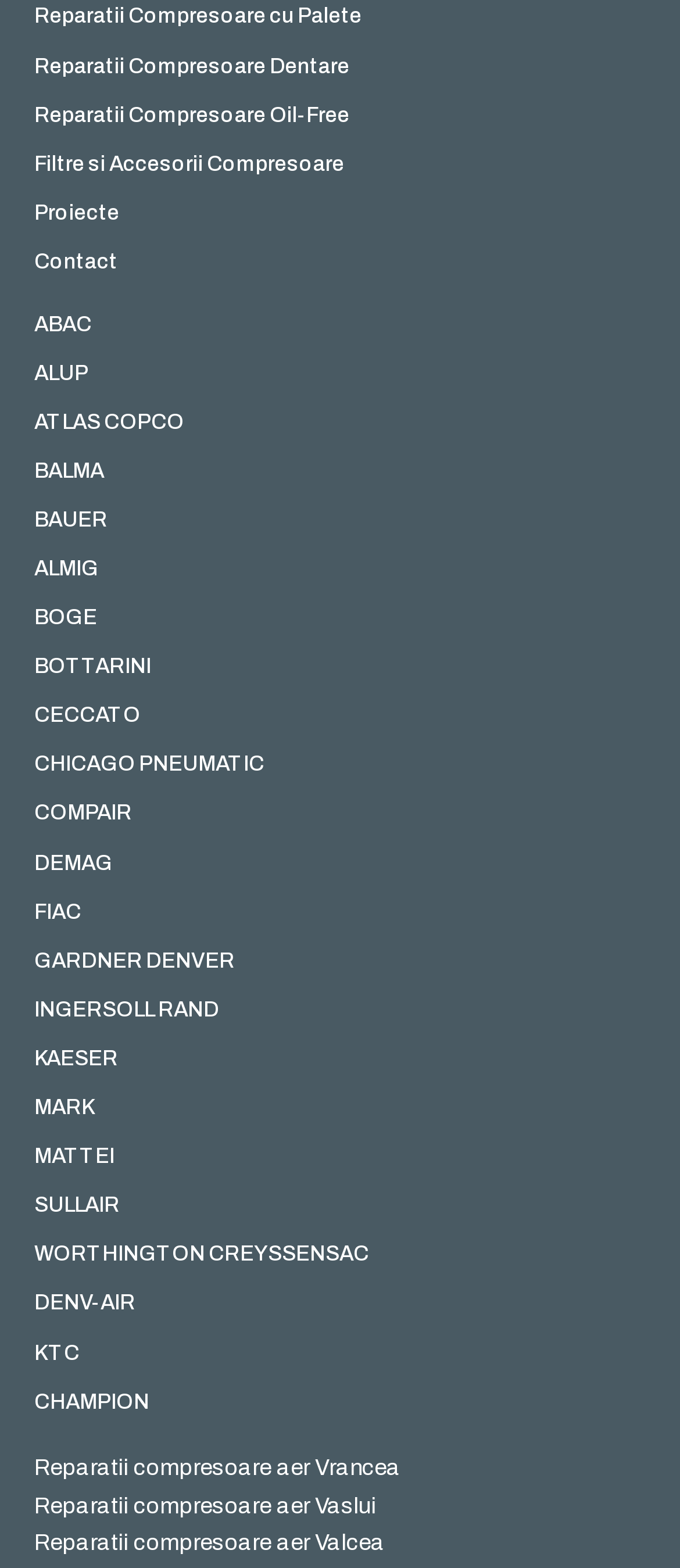What is the first menu item?
Can you give a detailed and elaborate answer to the question?

The first menu item is 'Reparatii Compresoare cu Palete' which is located at the top left corner of the webpage with a bounding box of [0.018, 0.003, 0.982, 0.02].